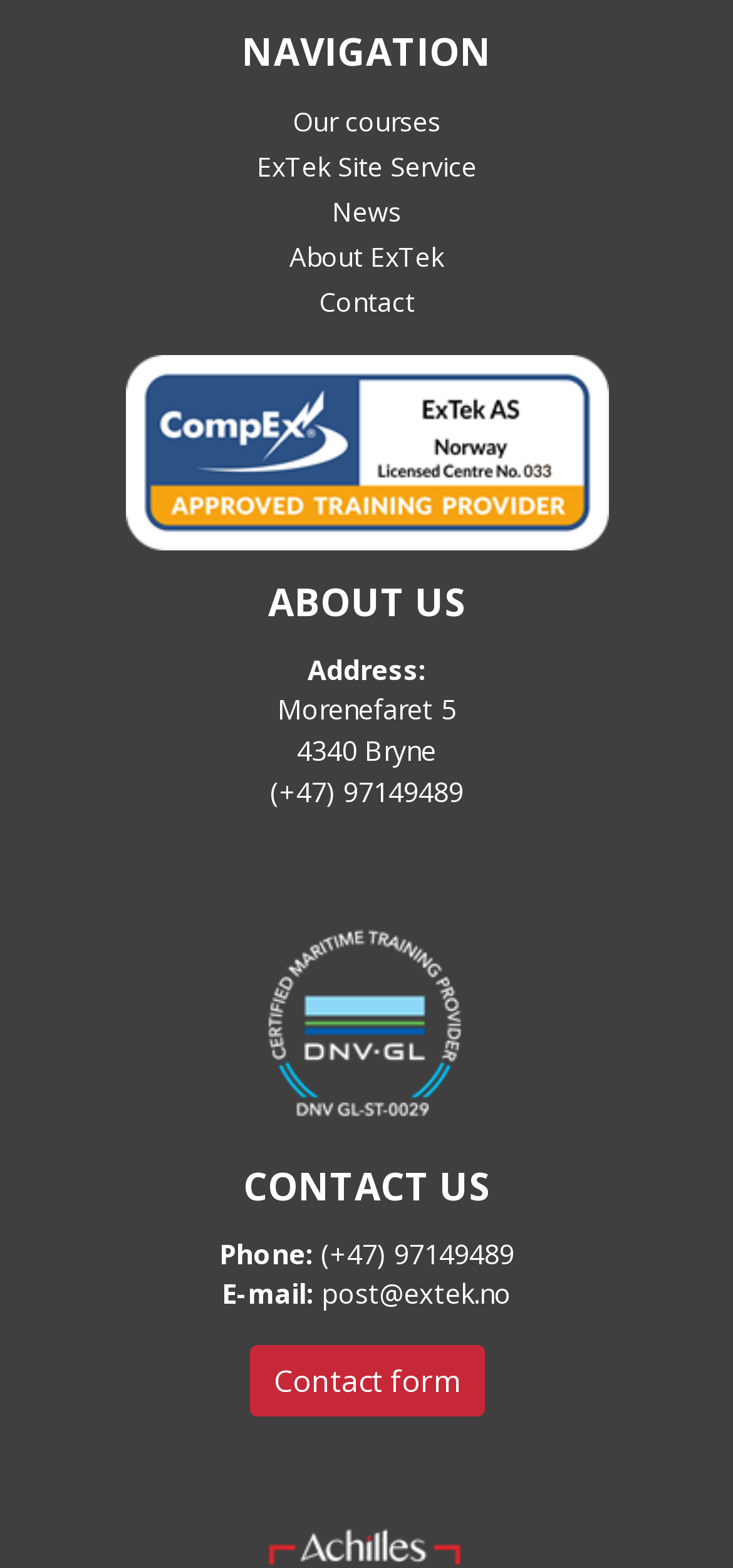Find the bounding box coordinates for the HTML element described as: "About ExTek". The coordinates should consist of four float values between 0 and 1, i.e., [left, top, right, bottom].

[0.395, 0.152, 0.605, 0.175]